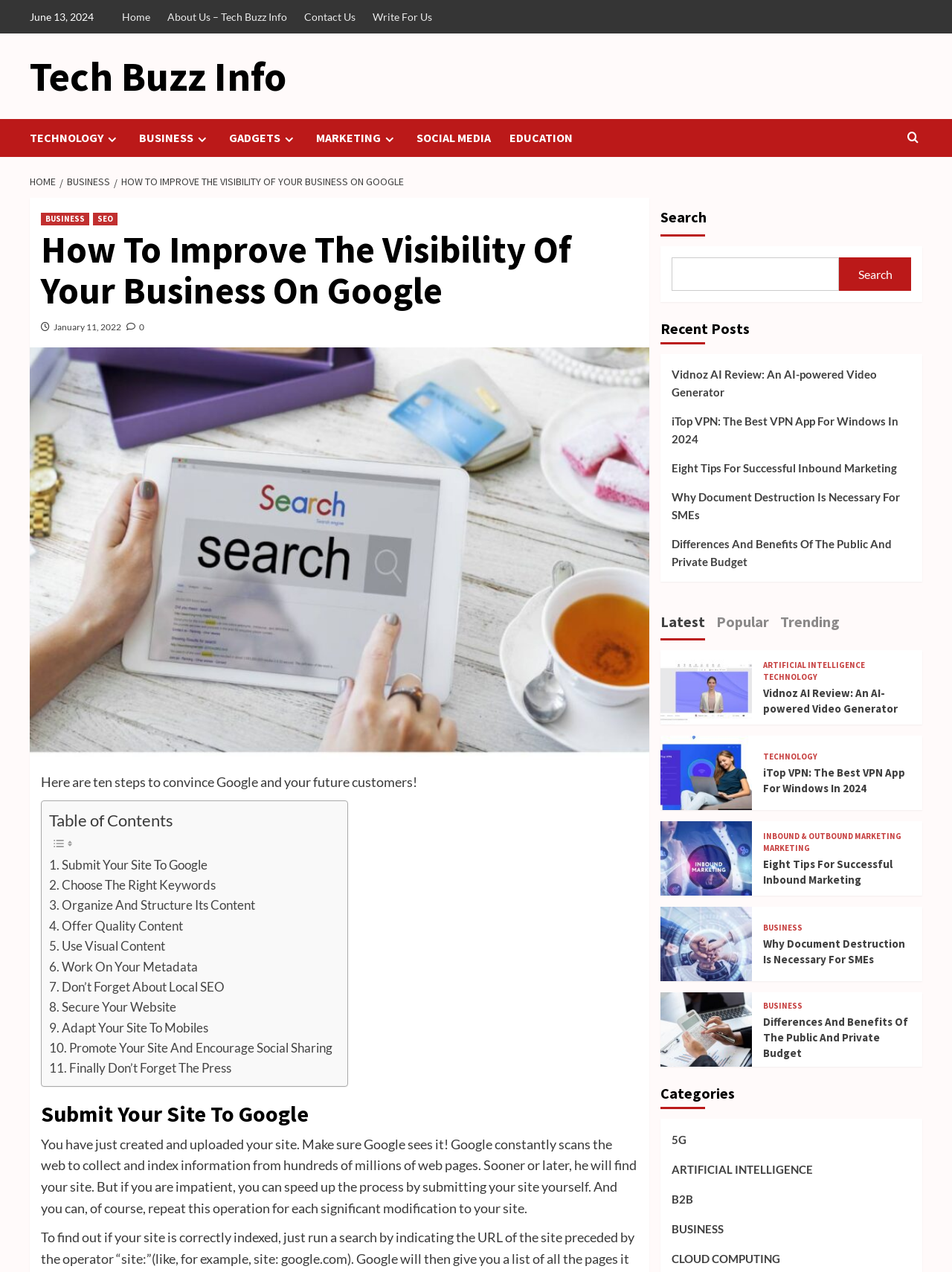Determine the bounding box coordinates of the clickable element to achieve the following action: 'Click on the 'Home' link'. Provide the coordinates as four float values between 0 and 1, formatted as [left, top, right, bottom].

[0.128, 0.0, 0.166, 0.026]